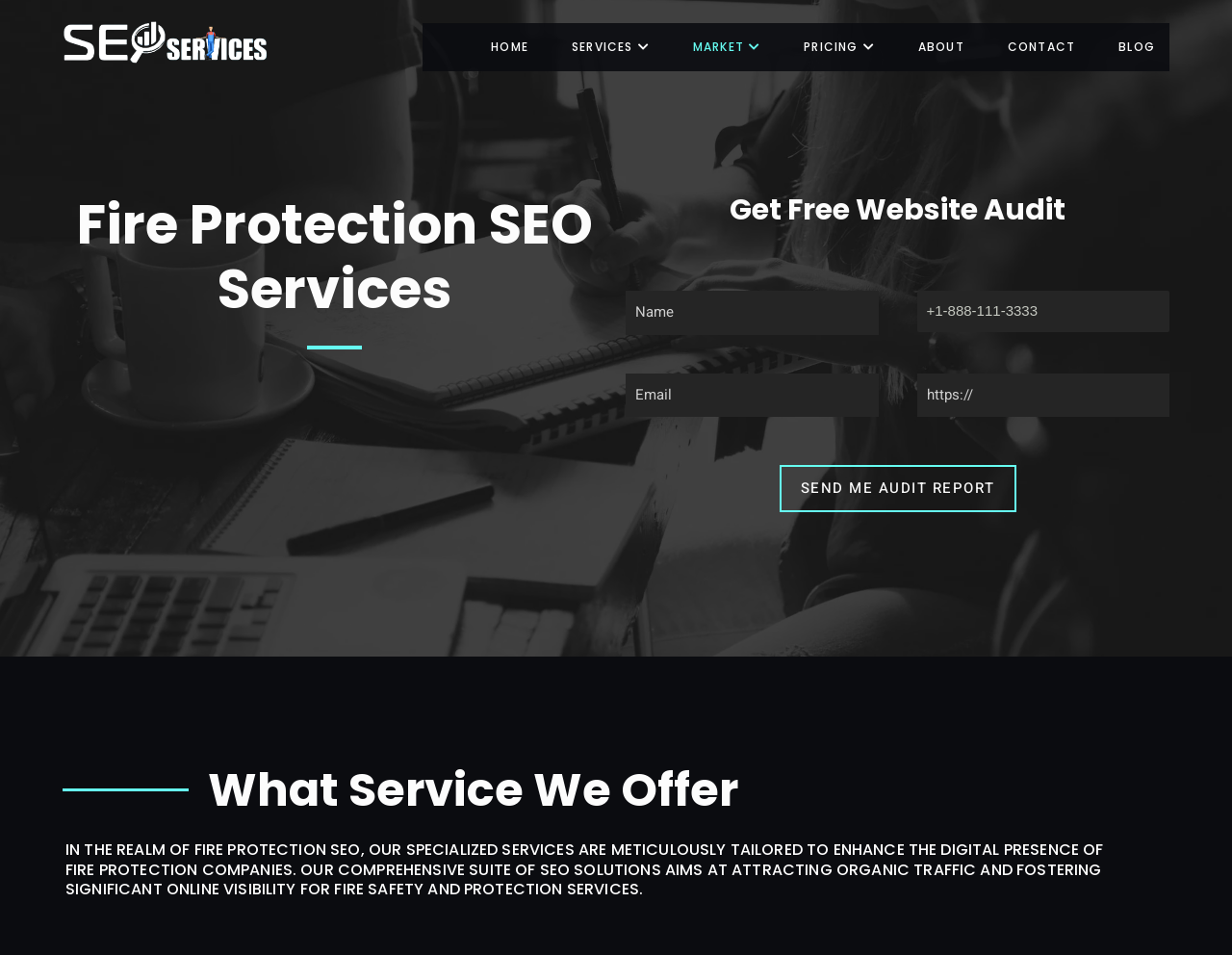Based on the element description, predict the bounding box coordinates (top-left x, top-left y, bottom-right x, bottom-right y) for the UI element in the screenshot: name="input-text-name" placeholder="Name"

[0.508, 0.305, 0.713, 0.35]